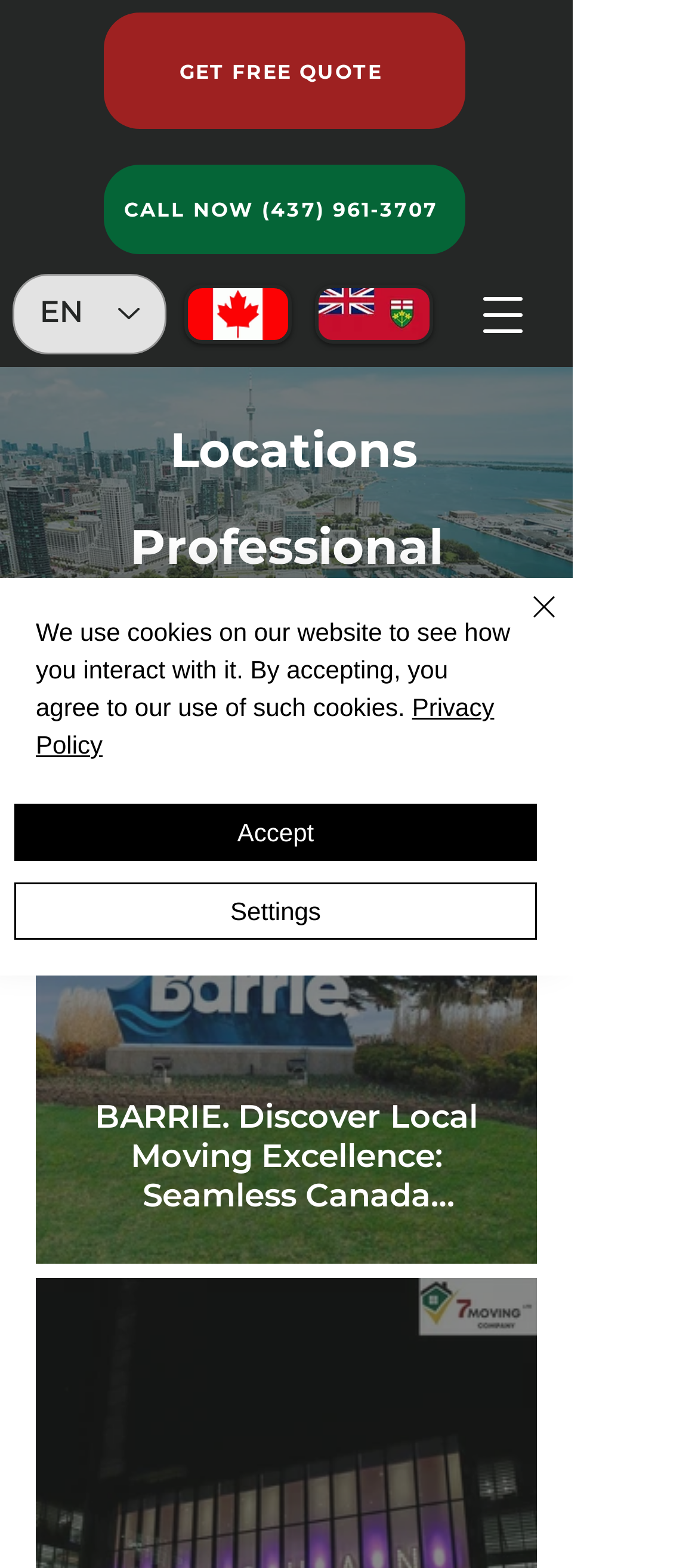Give a one-word or one-phrase response to the question: 
What is the phone number to call for moving services?

(437) 961-3707